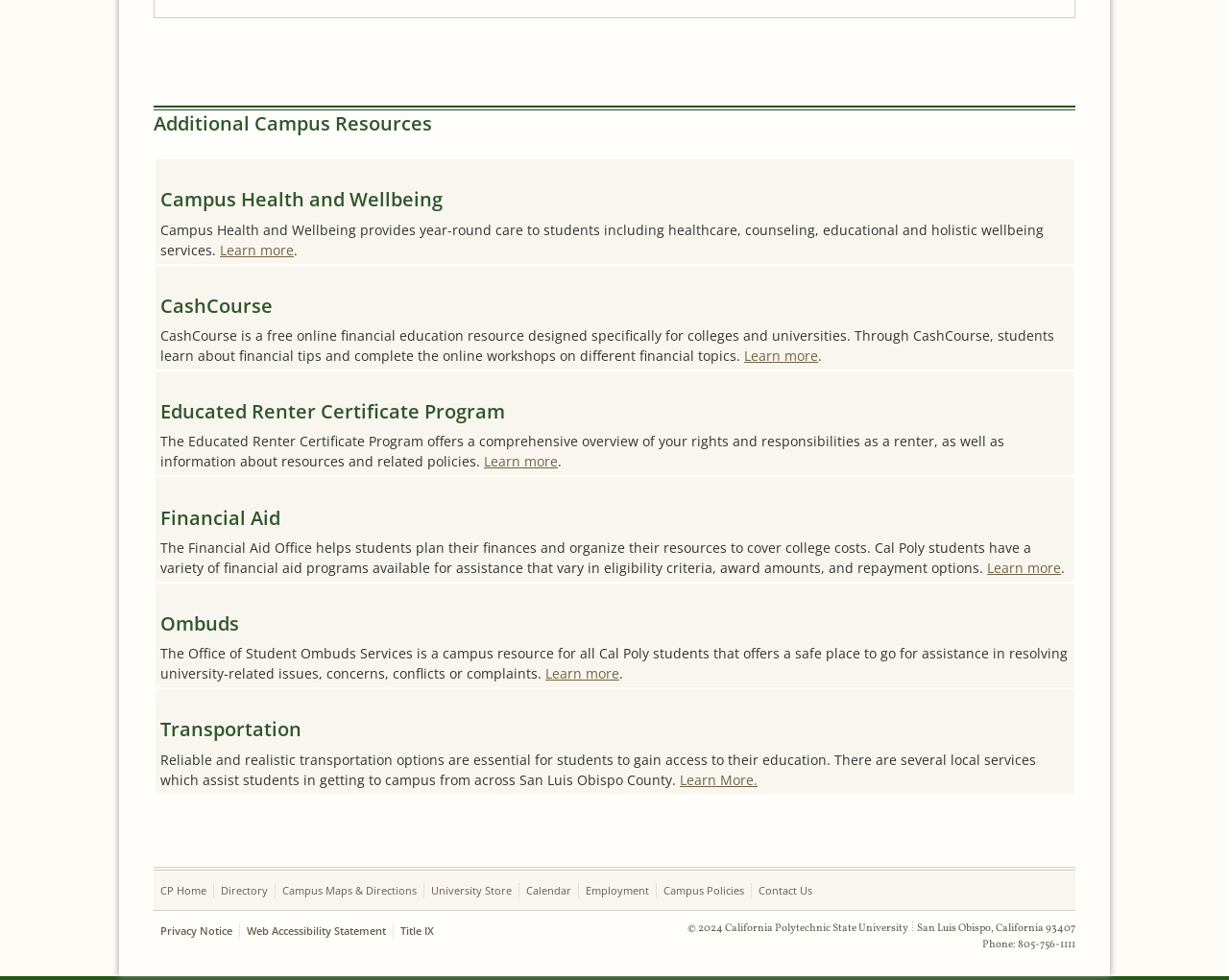Determine the bounding box coordinates of the clickable element to complete this instruction: "Get Educated Renter Certificate". Provide the coordinates in the format of four float numbers between 0 and 1, [left, top, right, bottom].

[0.394, 0.462, 0.454, 0.48]